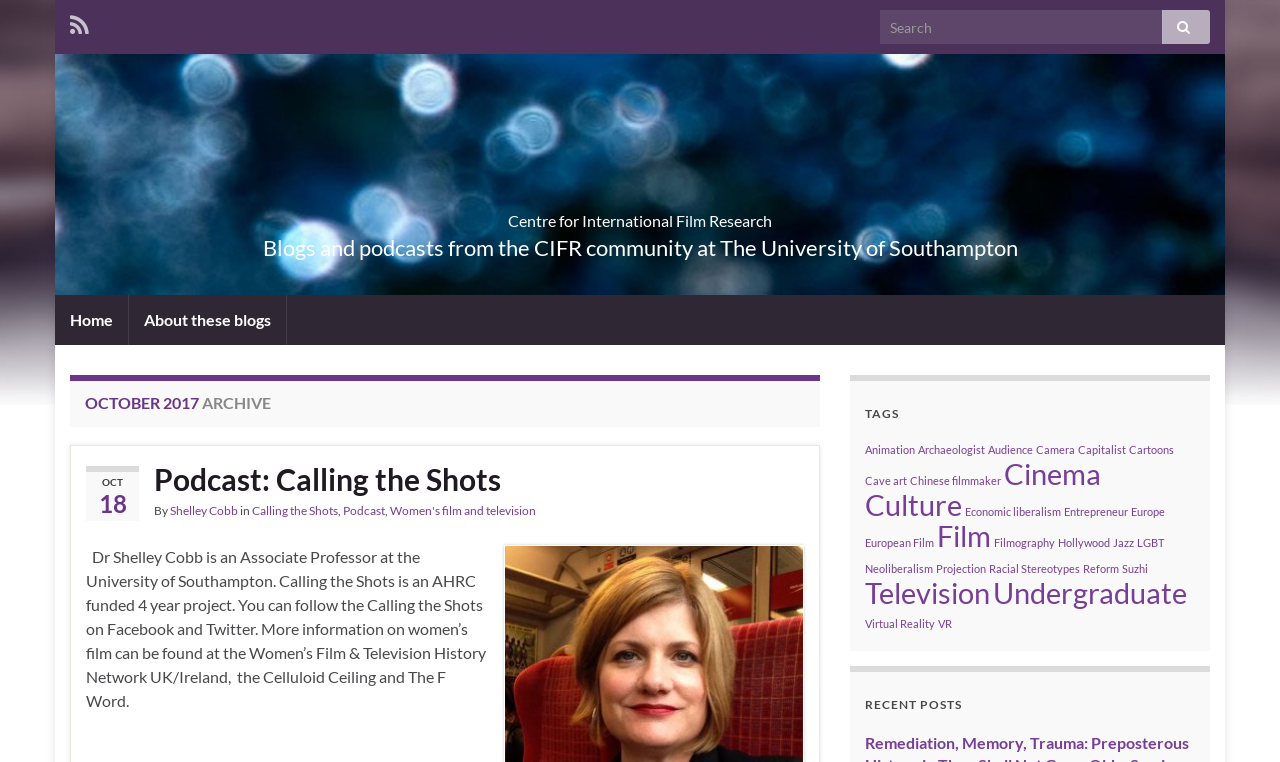Please identify the webpage's heading and generate its text content.

OCTOBER 2017 ARCHIVE